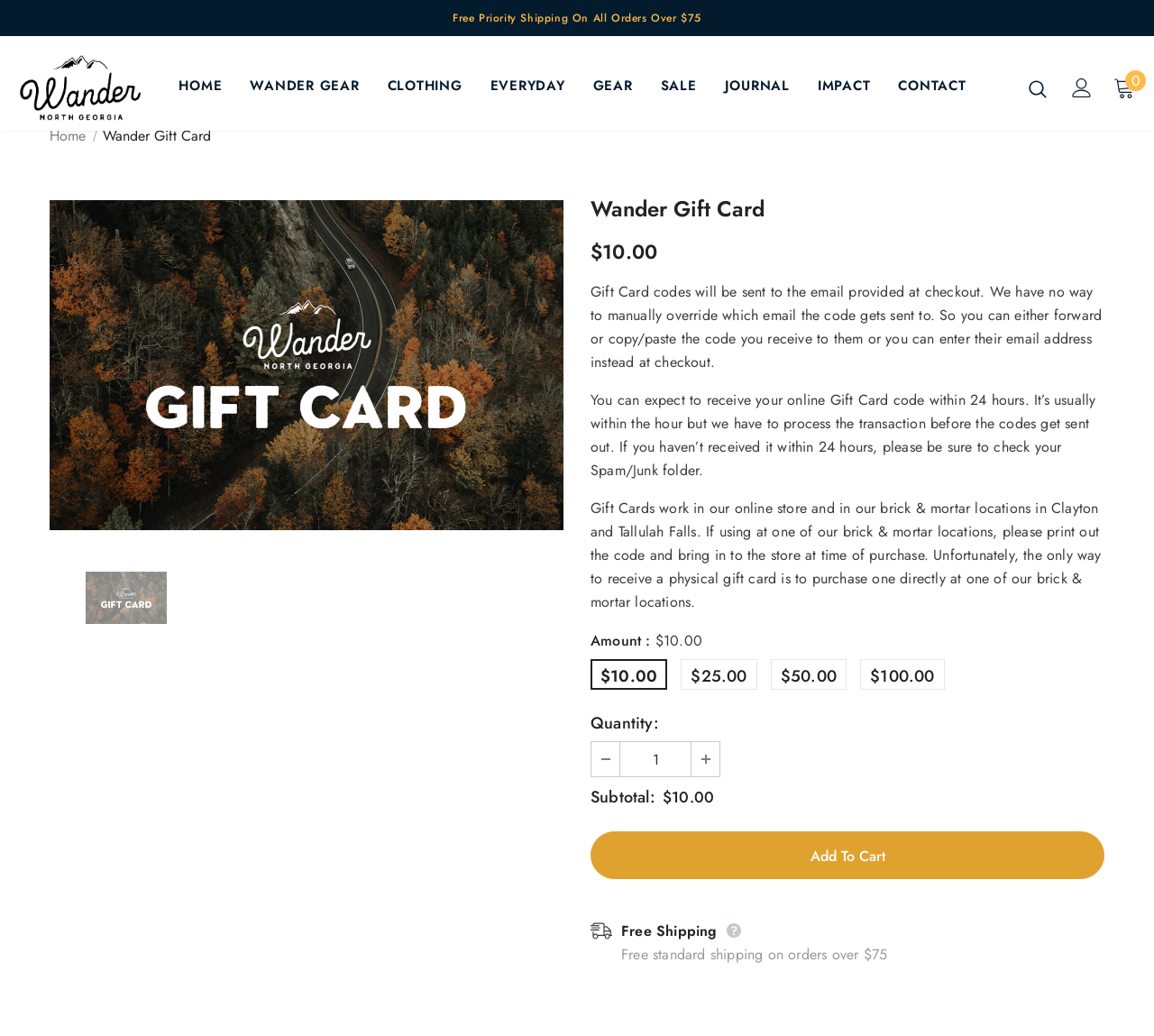Please identify the bounding box coordinates of the element that needs to be clicked to execute the following command: "Search for something". Provide the bounding box using four float numbers between 0 and 1, formatted as [left, top, right, bottom].

[0.891, 0.077, 0.907, 0.094]